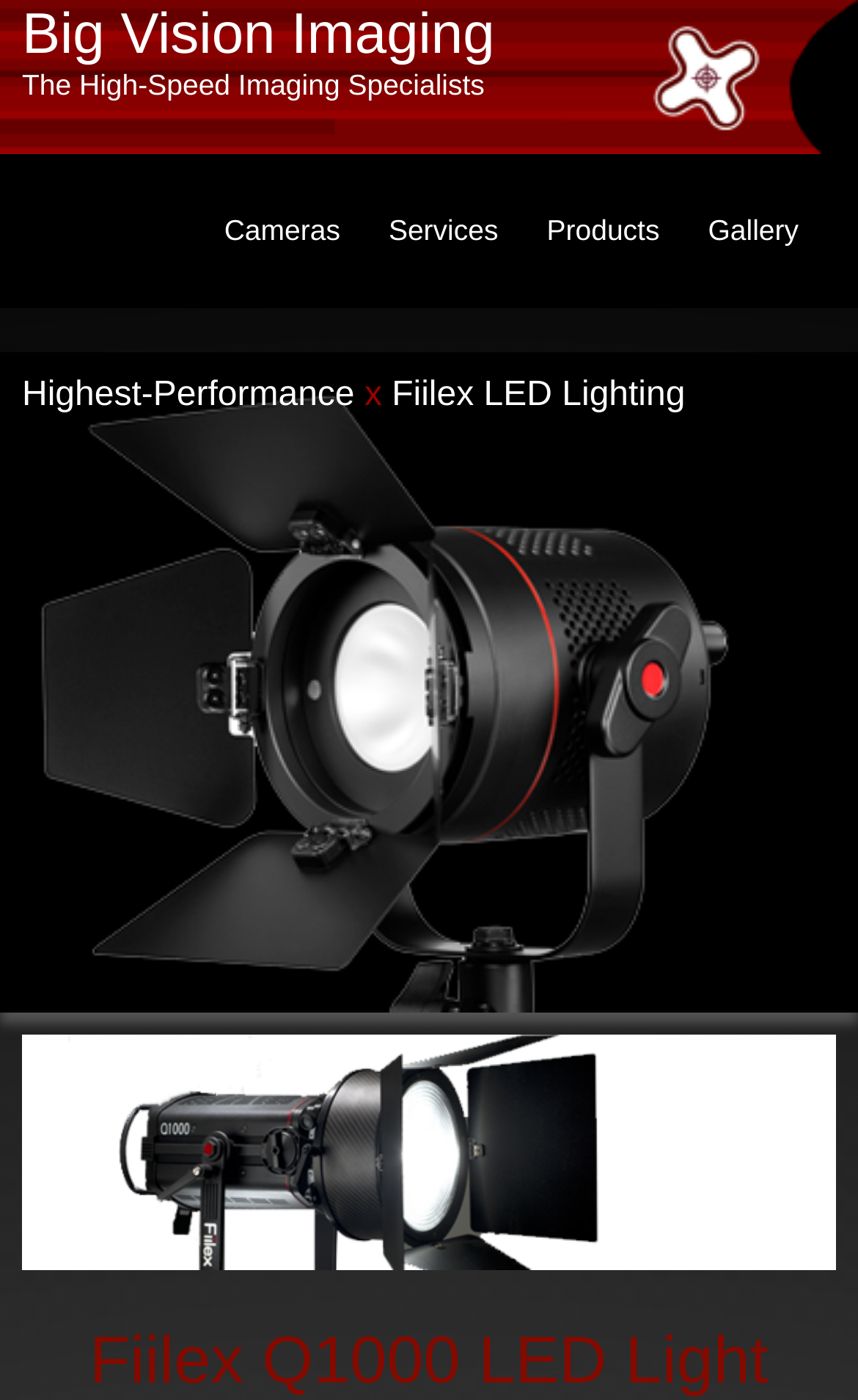Deliver a detailed narrative of the webpage's visual and textual elements.

The webpage is about Fiilex LED lighting, specifically highlighting its high-performance capabilities for high-speed applications. At the top, there is a heading that reads "Big Vision Imaging" followed by a subtitle "The High-Speed Imaging Specialists". 

Below these headings, there are four links aligned horizontally, including "Gallery", "Products", "Services", and "Cameras", which likely provide access to different sections of the website. 

Further down, there is a prominent heading that reads "Highest-Performance x Fiilex LED Lighting", which is likely a key feature or selling point of the product. Underneath this heading, there is a link to "Fiilex Q100" accompanied by an image of the same name, which takes up a significant portion of the page. 

At the very bottom of the page, there is a heading that reads "Fiilex Q1000 LED Light", which may be a related product or a variation of the Fiilex Q100. Overall, the webpage appears to be focused on showcasing the capabilities and features of Fiilex LED lighting products.